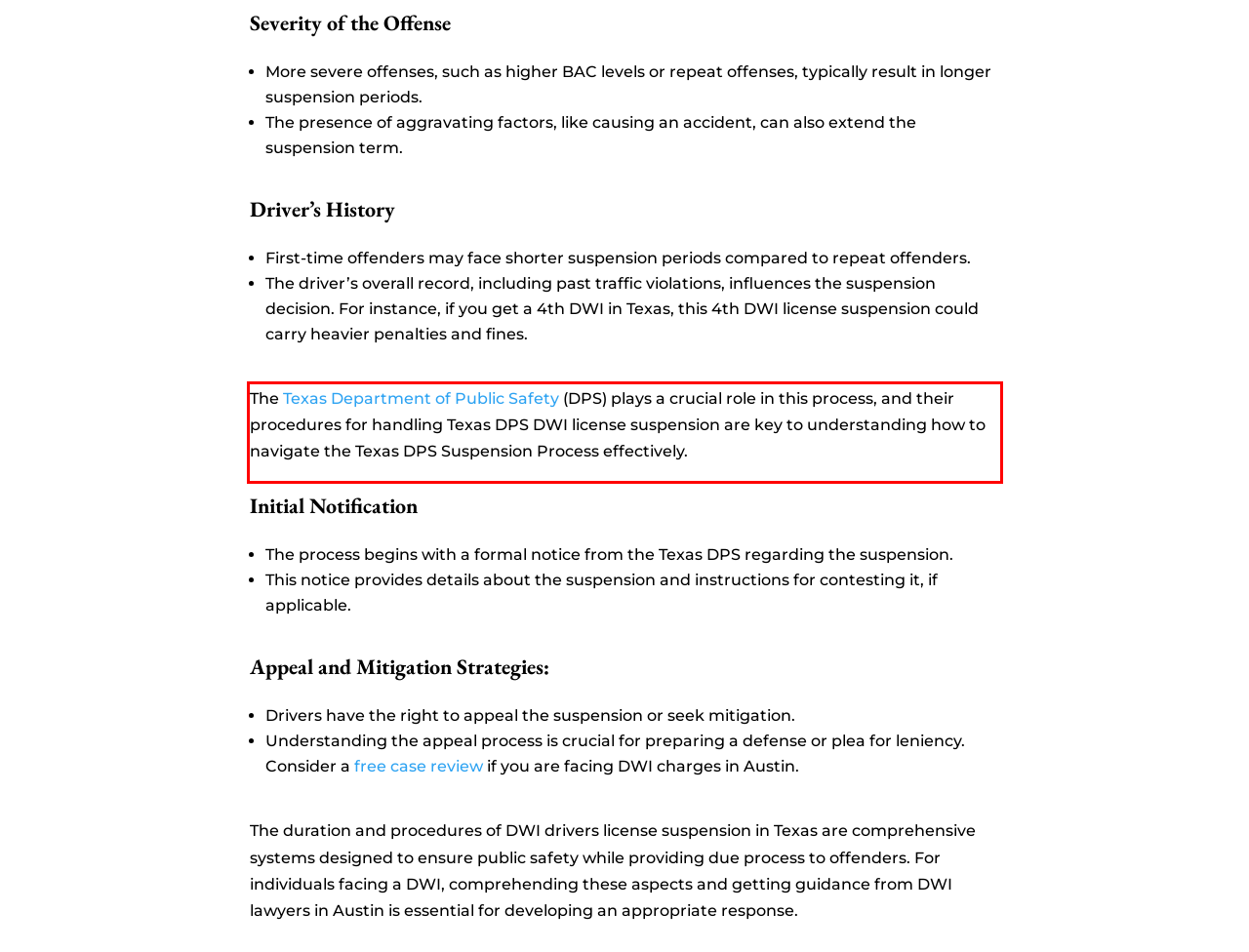You have a screenshot of a webpage with a red bounding box. Identify and extract the text content located inside the red bounding box.

The Texas Department of Public Safety (DPS) plays a crucial role in this process, and their procedures for handling Texas DPS DWI license suspension are key to understanding how to navigate the Texas DPS Suspension Process effectively.